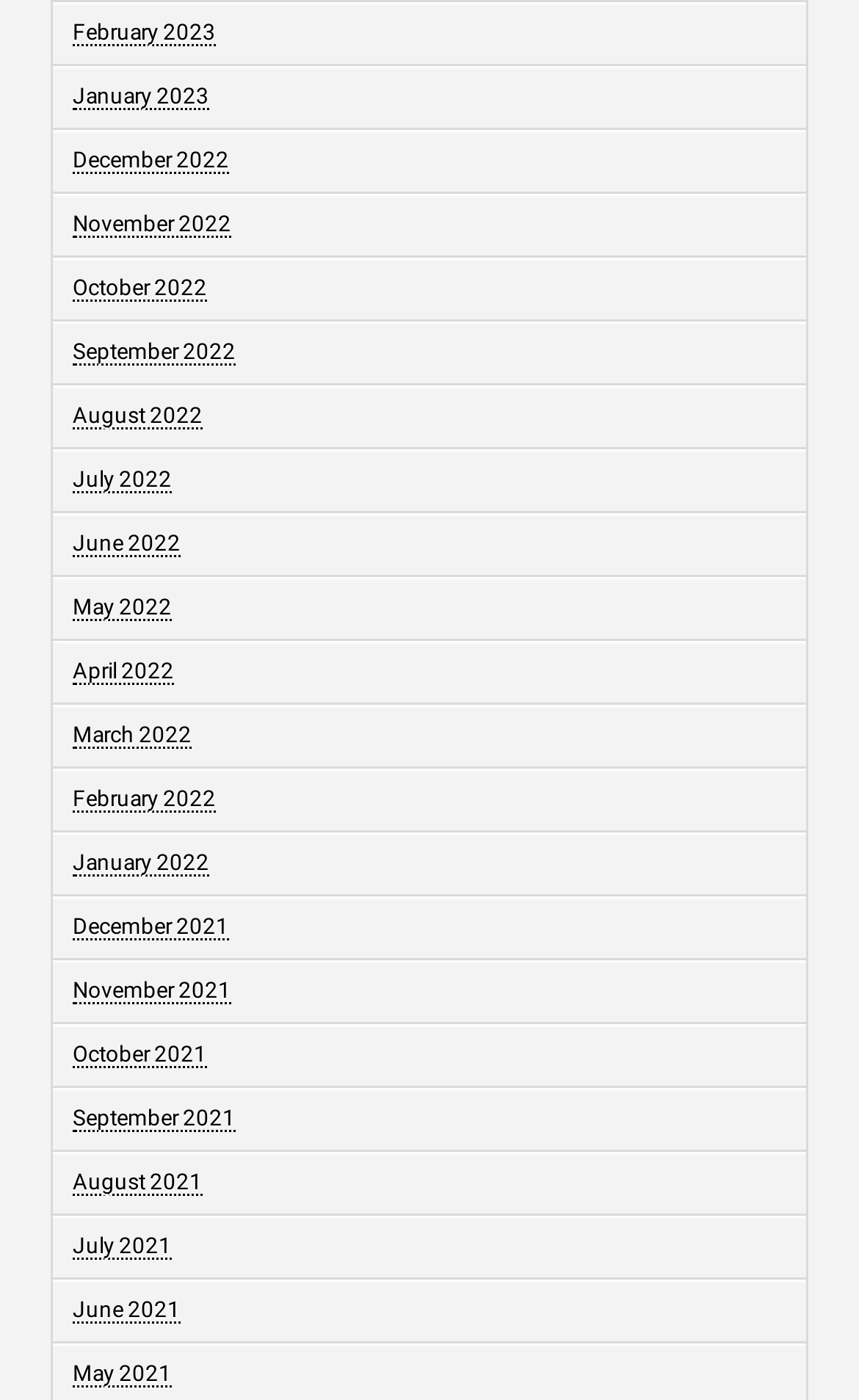Provide the bounding box coordinates of the section that needs to be clicked to accomplish the following instruction: "view February 2023."

[0.084, 0.015, 0.251, 0.033]